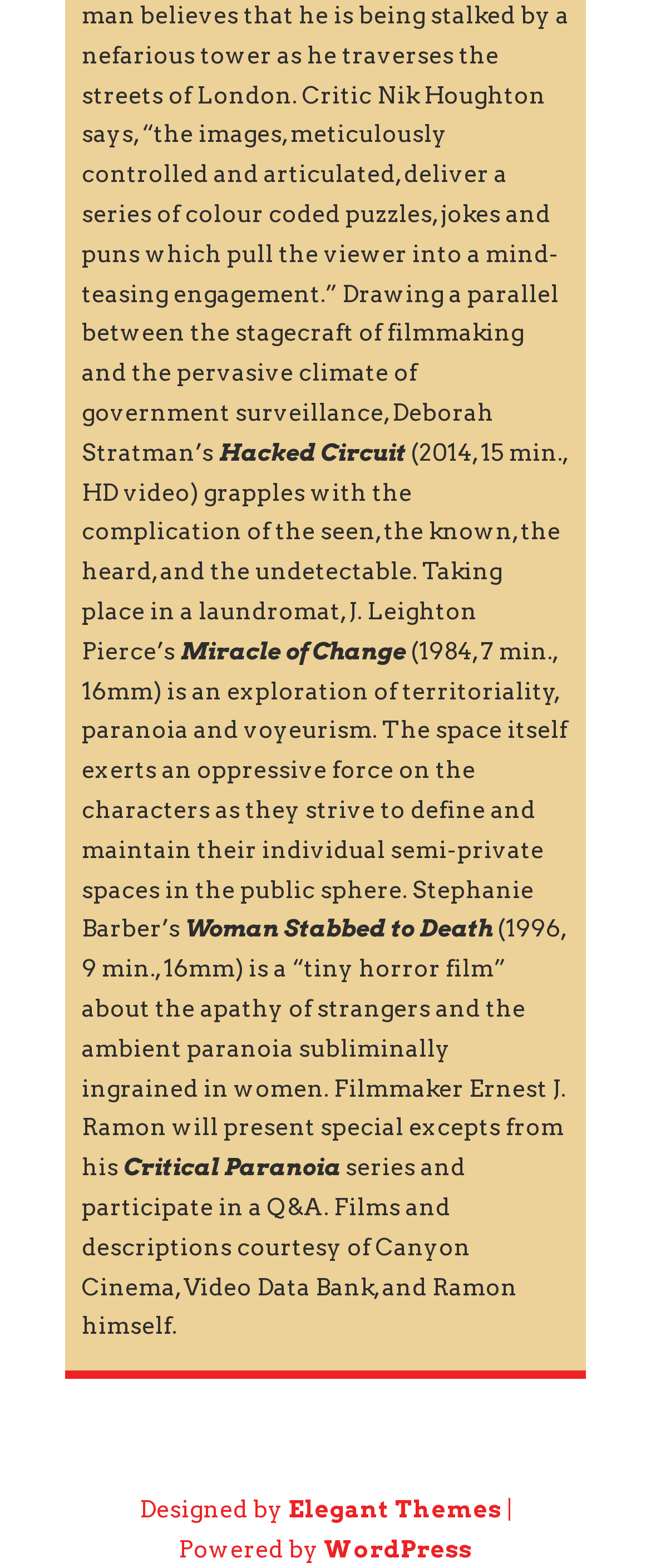Please study the image and answer the question comprehensively:
What is the format of the 'Woman Stabbed to Death' video?

The format of the 'Woman Stabbed to Death' video is 16mm, which is mentioned in the StaticText element with bounding box coordinates [0.285, 0.584, 0.756, 0.601].